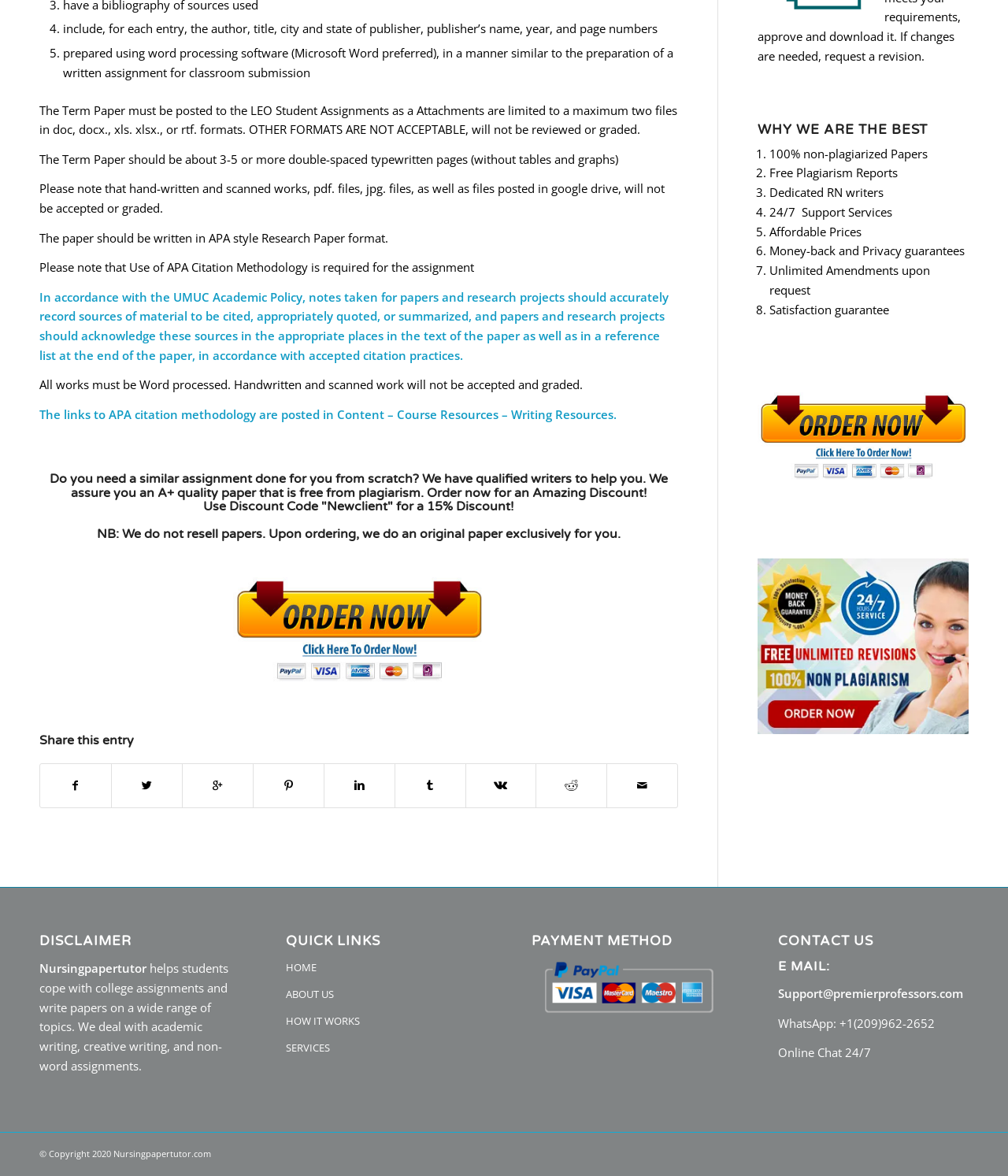What is the contact email address of the website?
Look at the screenshot and respond with a single word or phrase.

Support@premierprofessors.com